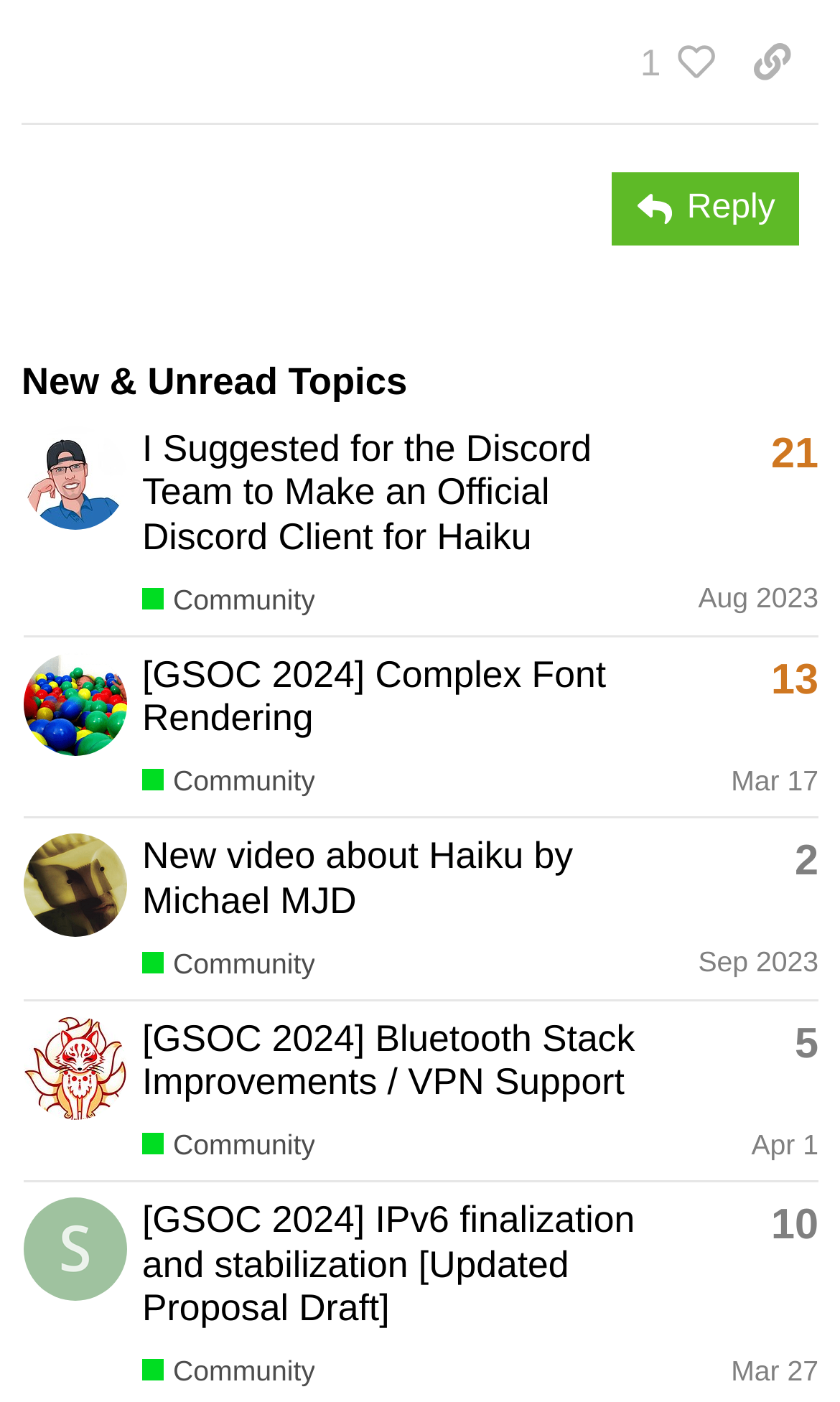With reference to the screenshot, provide a detailed response to the question below:
What is the name of the community category for the topic about Discord Client for Haiku?

I found the link to the community category 'Community' associated with the topic heading 'I Suggested for the Discord Team to Make an Official Discord Client for Haiku'.